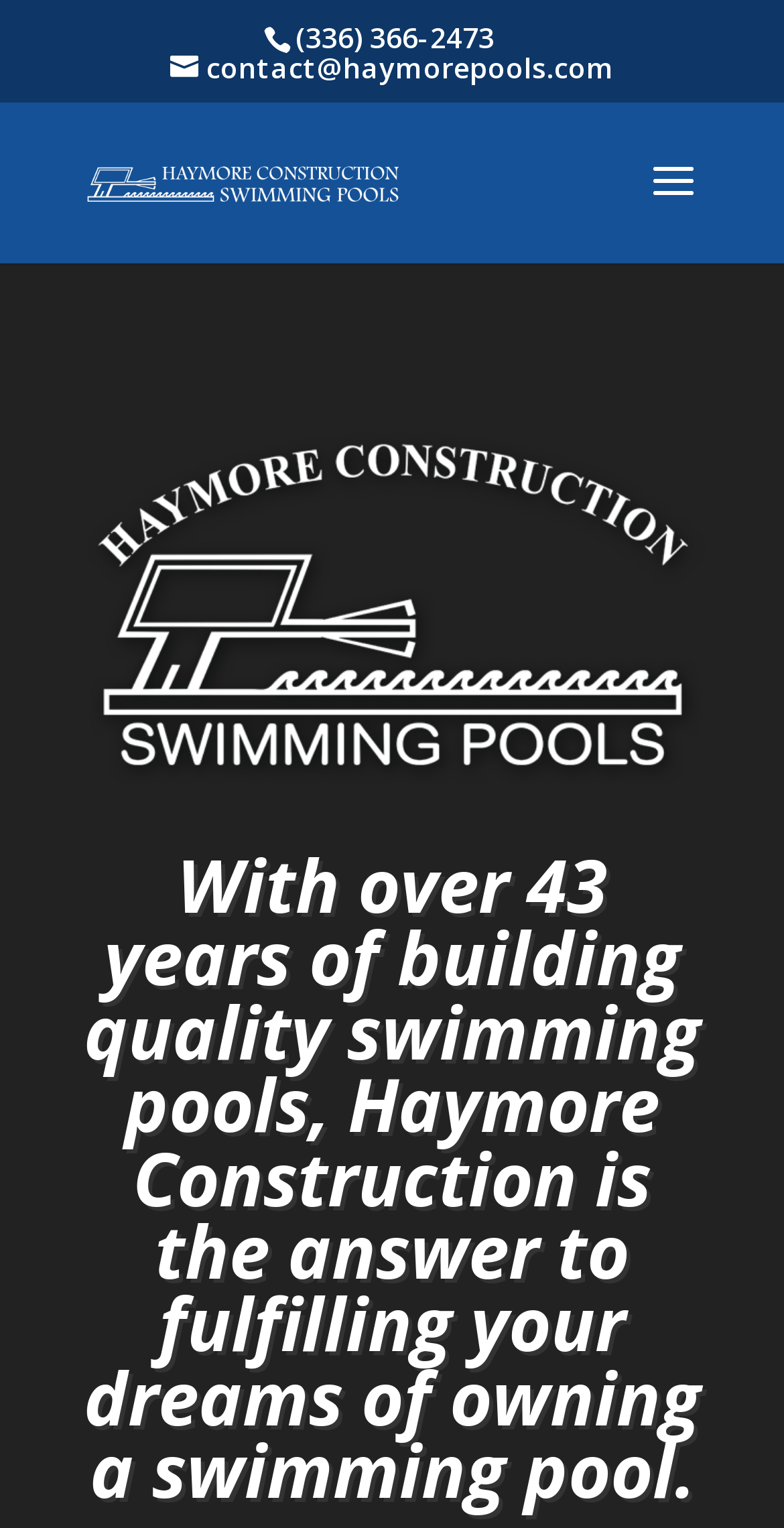Determine the bounding box for the UI element that matches this description: "contact@haymorepools.com".

[0.217, 0.031, 0.783, 0.056]